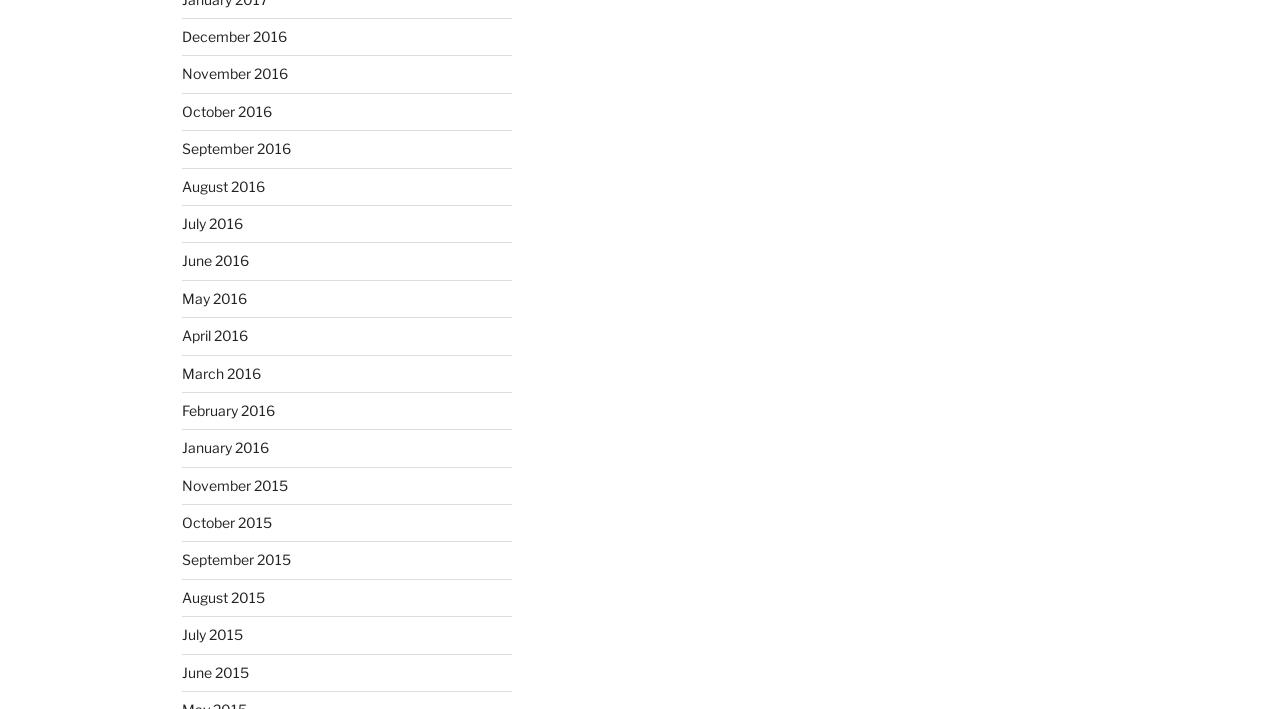Locate the bounding box coordinates of the area that needs to be clicked to fulfill the following instruction: "view November 2015". The coordinates should be in the format of four float numbers between 0 and 1, namely [left, top, right, bottom].

[0.142, 0.672, 0.225, 0.696]